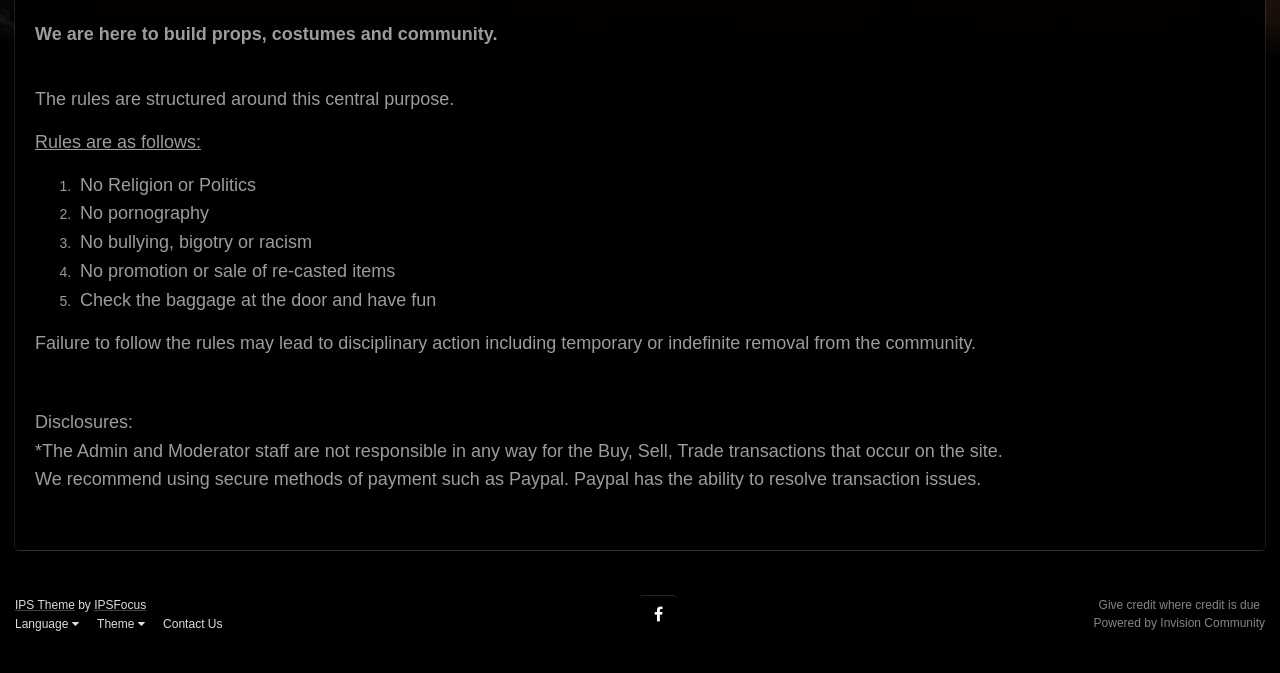Please predict the bounding box coordinates (top-left x, top-left y, bottom-right x, bottom-right y) for the UI element in the screenshot that fits the description: IPS Theme

[0.012, 0.889, 0.058, 0.909]